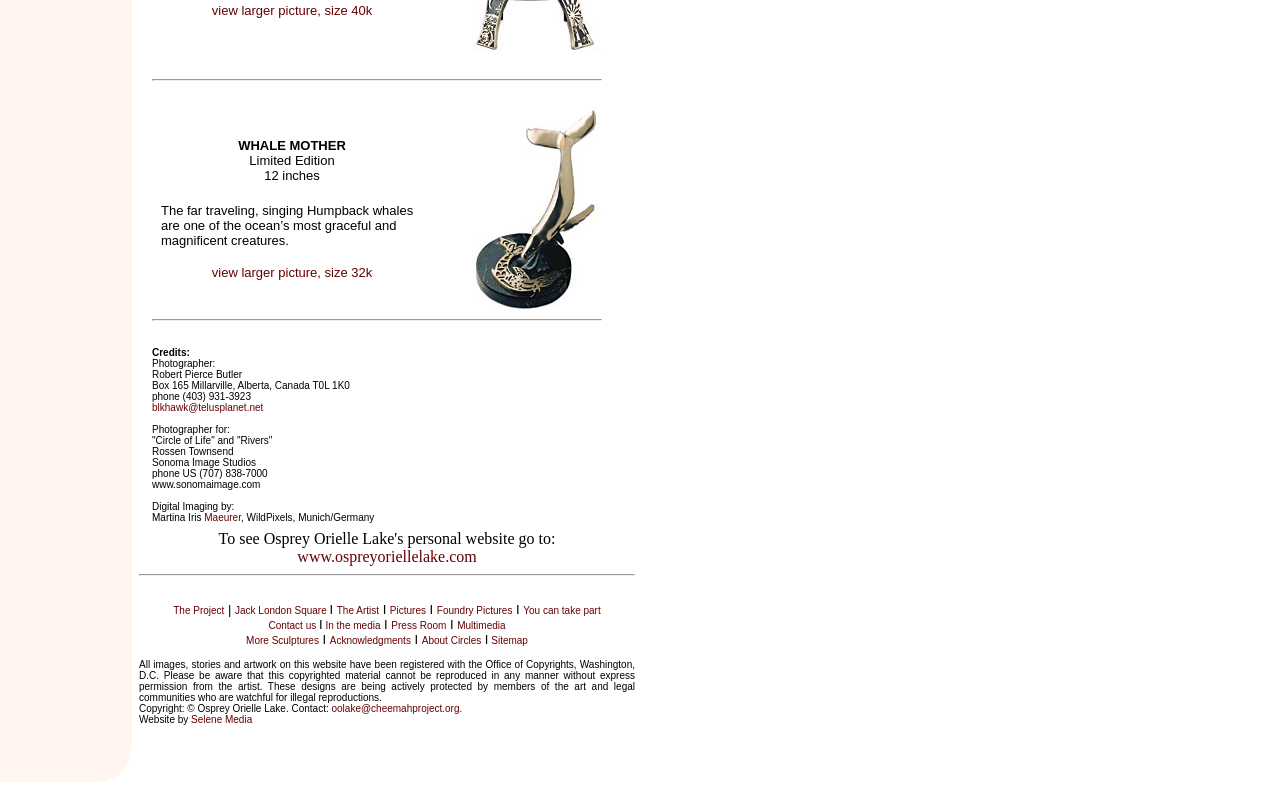What is the website of Osprey Orielle Lake?
Please answer the question as detailed as possible based on the image.

I found this information in the text 'To see Osprey Orielle Lake's personal website go to: www.ospreyoriellelake.com'.